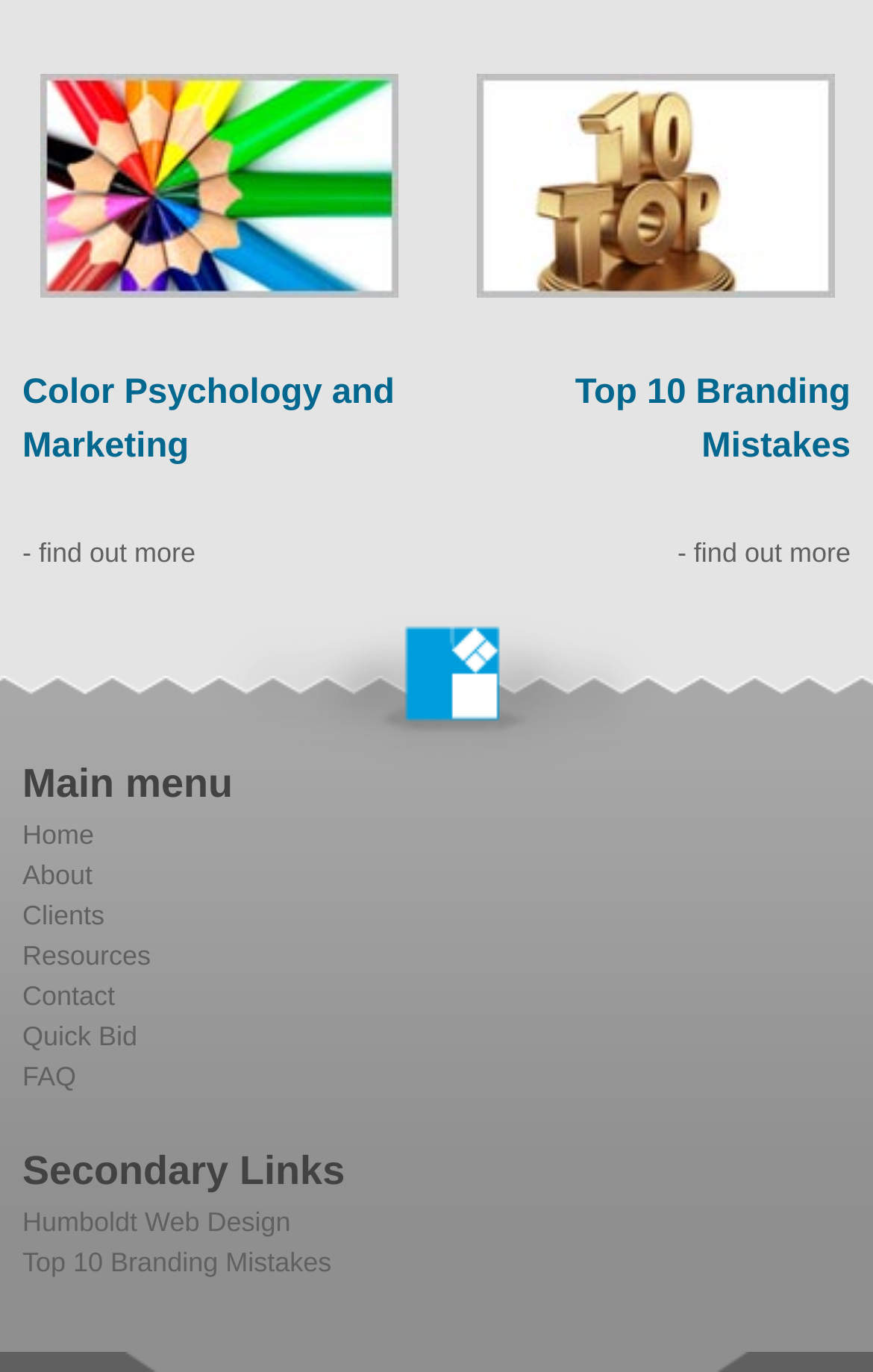How many links are there on the left side?
By examining the image, provide a one-word or phrase answer.

2